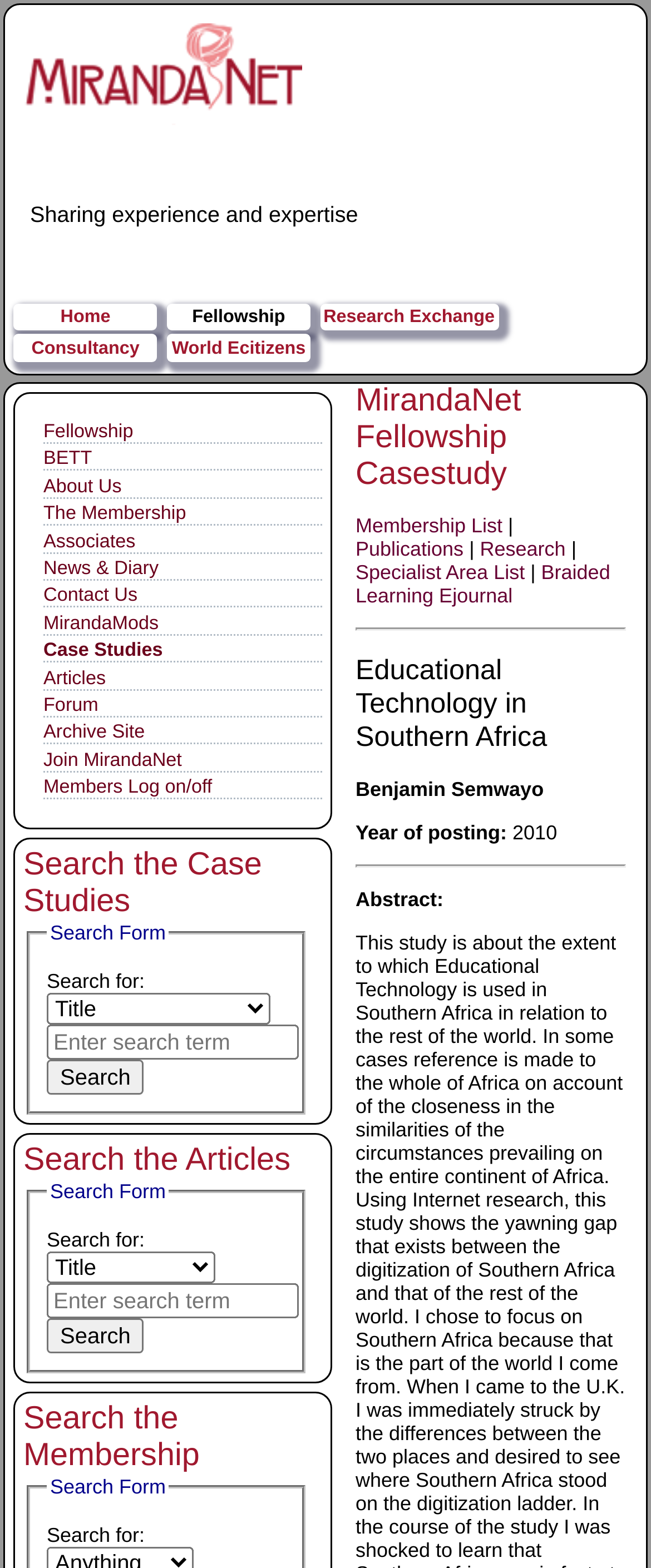Provide an in-depth caption for the contents of the webpage.

The webpage is about the MirandaNet Fellowship, a community that shares experience and expertise. At the top-left corner, there is the MirandaNet Organisation Logo. Below the logo, there is a heading that reads "Sharing experience and expertise". 

On the top navigation bar, there are several links, including "Home", "Fellowship", "Research Exchange", "Consultancy", and "World Ecitizens". Below the navigation bar, there is another set of links, including "Fellowship", "BETT", "About Us", "The Membership", "Associates", "News & Diary", "Contact Us", "MirandaMods", "Case Studies", "Articles", "Forum", "Archive Site", "Join MirandaNet", and "Members Log on/off". 

On the left side of the page, there are three search forms, each with a heading and a search input field. The headings are "Search the Case Studies", "Search the Articles", and "Search the Membership". Each search form has a dropdown menu to choose the search area, a text input field to enter the search term, and a "Search" button.

On the right side of the page, there is a section with a heading "MirandaNet Fellowship Casestudy". Below the heading, there are several links, including "Membership List", "Publications", "Research", "Specialist Area List", and "Braided Learning Ejournal". There is also a separator line and another heading "Educational Technology in Southern Africa". Below this heading, there is a paragraph of text with the author's name "Benjamin Semwayo", the year of posting "2010", and an abstract.